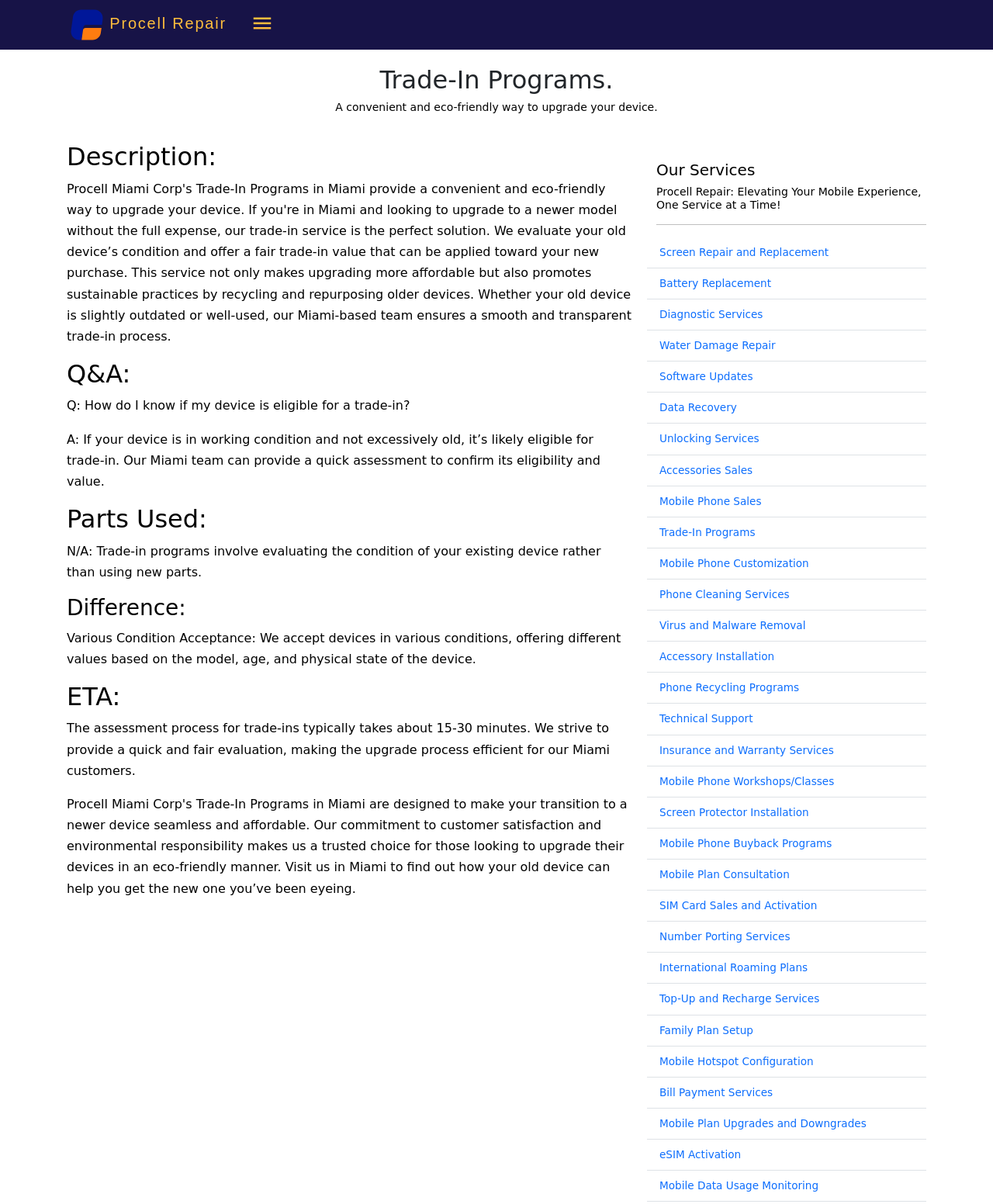How long does the trade-in assessment process take?
Provide an in-depth and detailed explanation in response to the question.

I found the answer by reading the section 'ETA:' under the 'Trade-In Programs' heading. The text states that 'The assessment process for trade-ins typically takes about 15-30 minutes'.